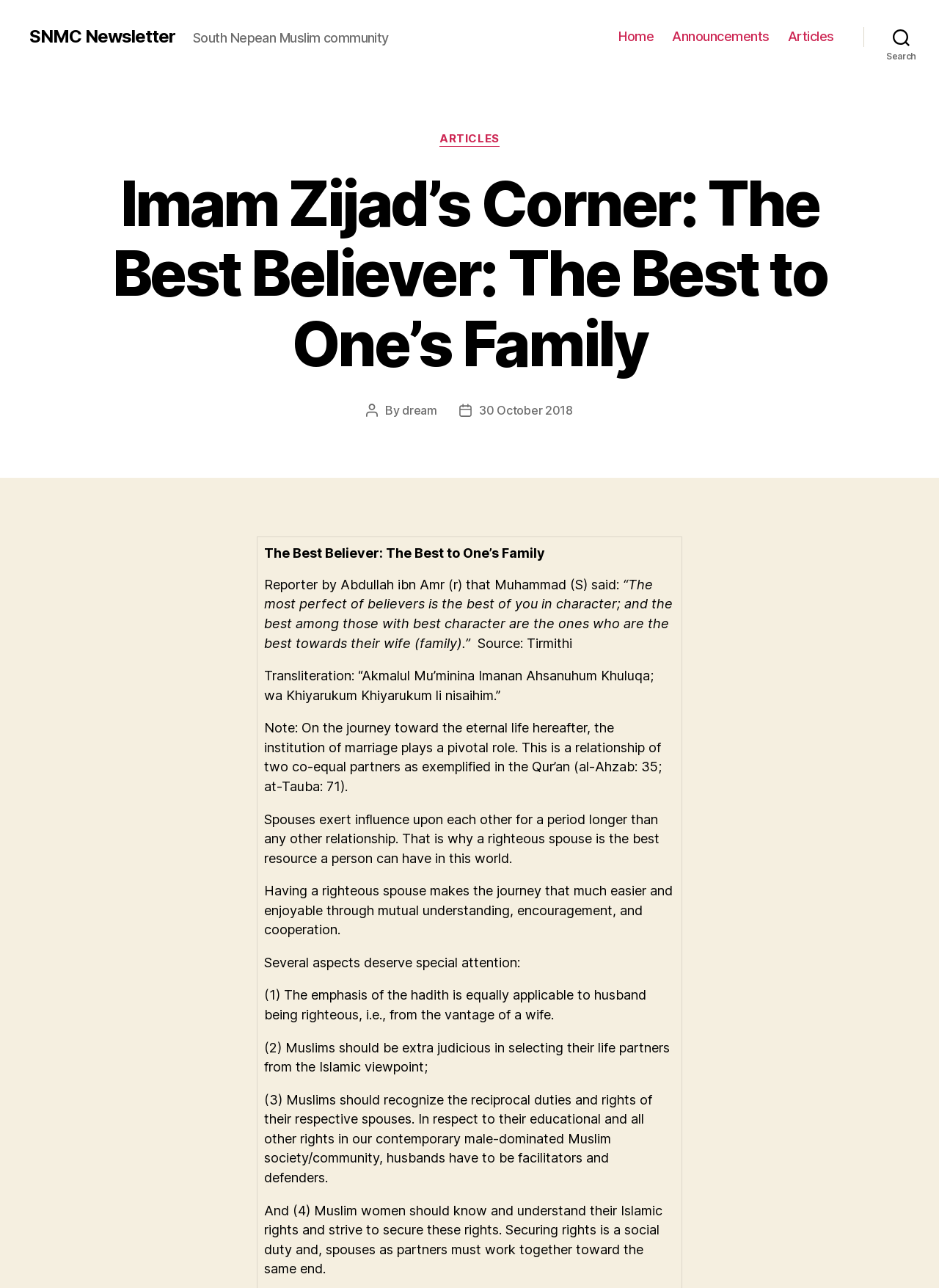Locate the bounding box coordinates of the area where you should click to accomplish the instruction: "search for something".

[0.92, 0.016, 1.0, 0.041]